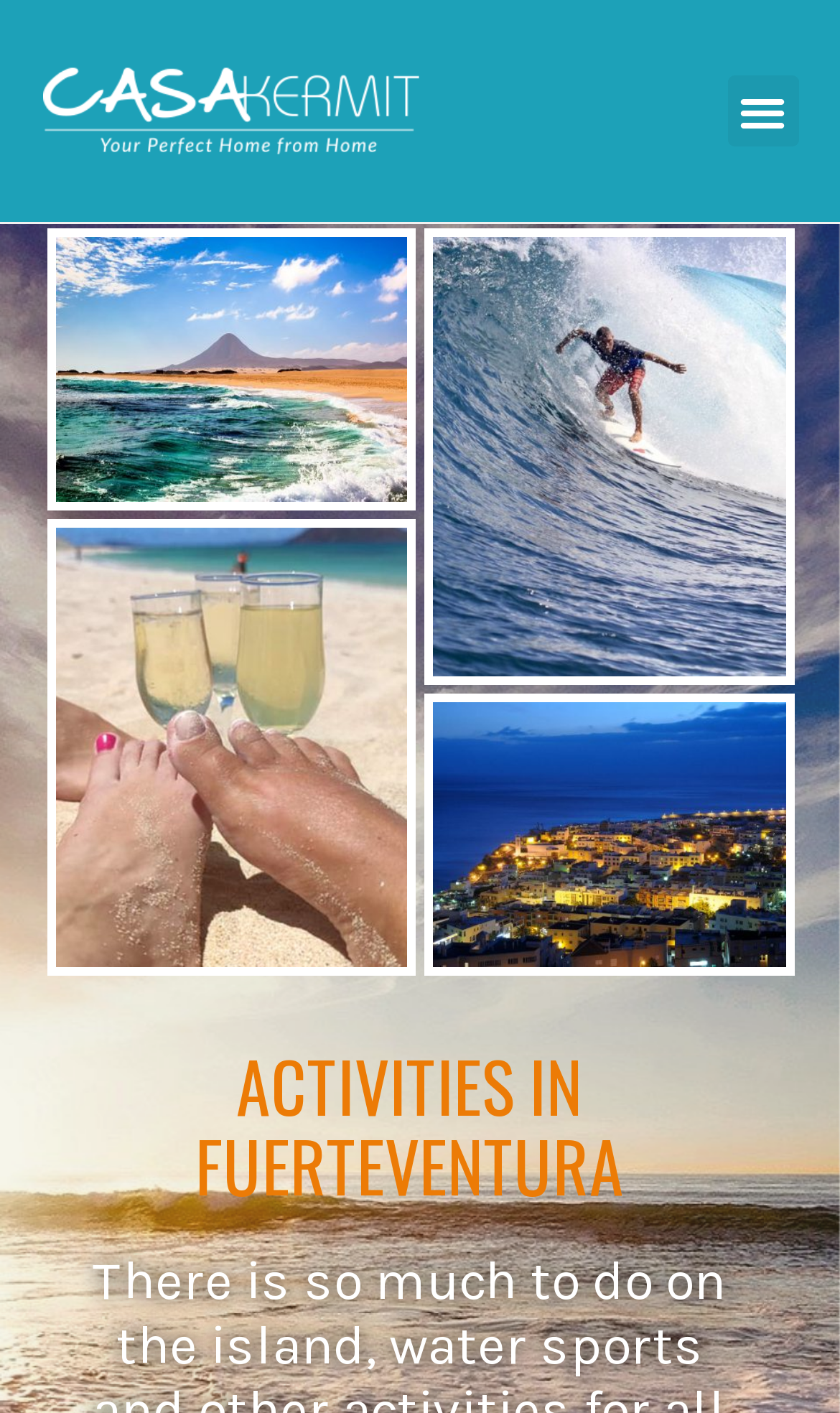Find the bounding box coordinates for the HTML element specified by: "Menu".

[0.865, 0.053, 0.95, 0.104]